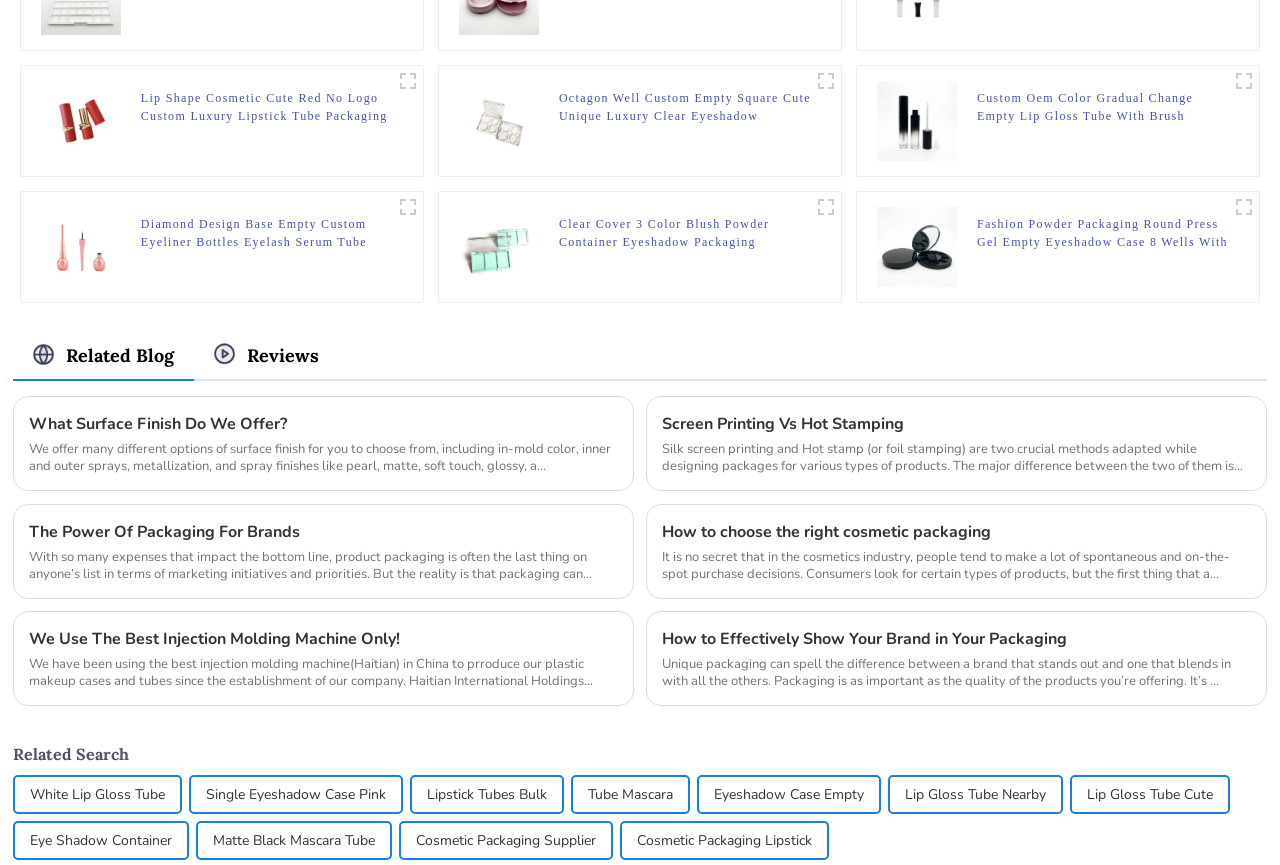What is the topic of the blog post 'The Power Of Packaging For Brands'?
Use the information from the screenshot to give a comprehensive response to the question.

The blog post 'The Power Of Packaging For Brands' is about the importance of packaging for brands, as it can impact the bottom line and is often overlooked in marketing initiatives and priorities.